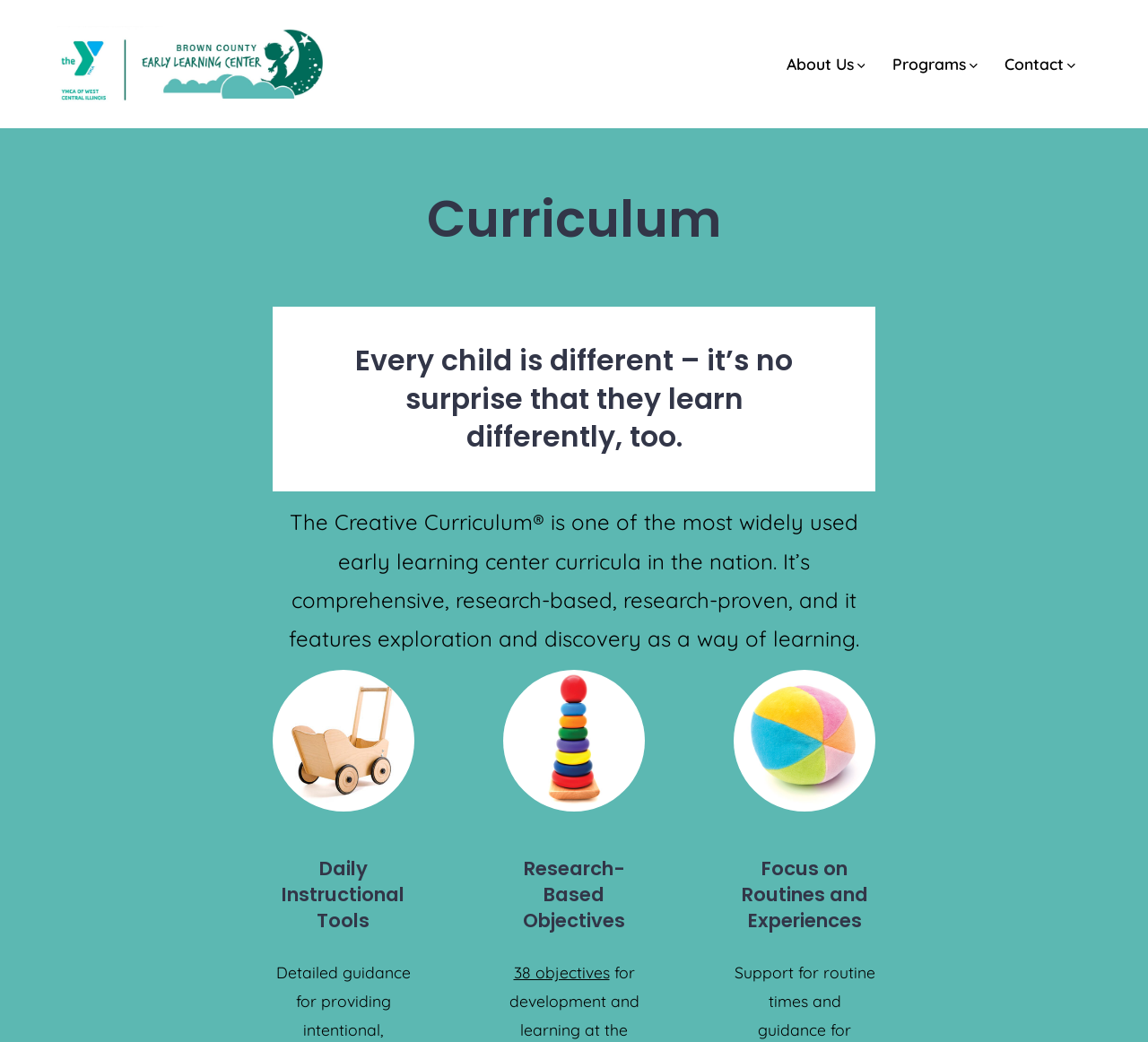What is the focus of the daily instructional tools?
Please look at the screenshot and answer in one word or a short phrase.

Routines and Experiences